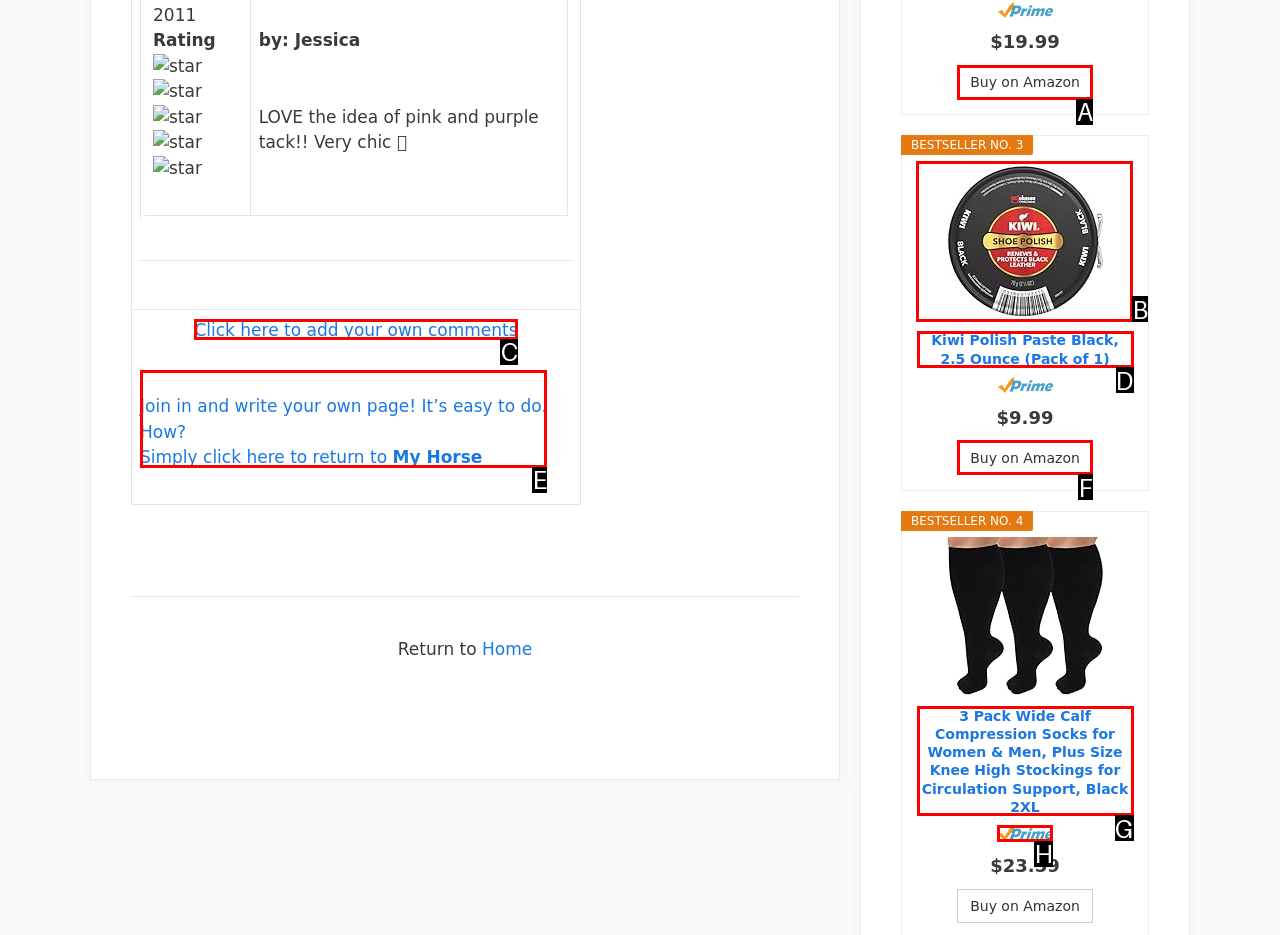Point out the HTML element I should click to achieve the following: View product details Reply with the letter of the selected element.

B